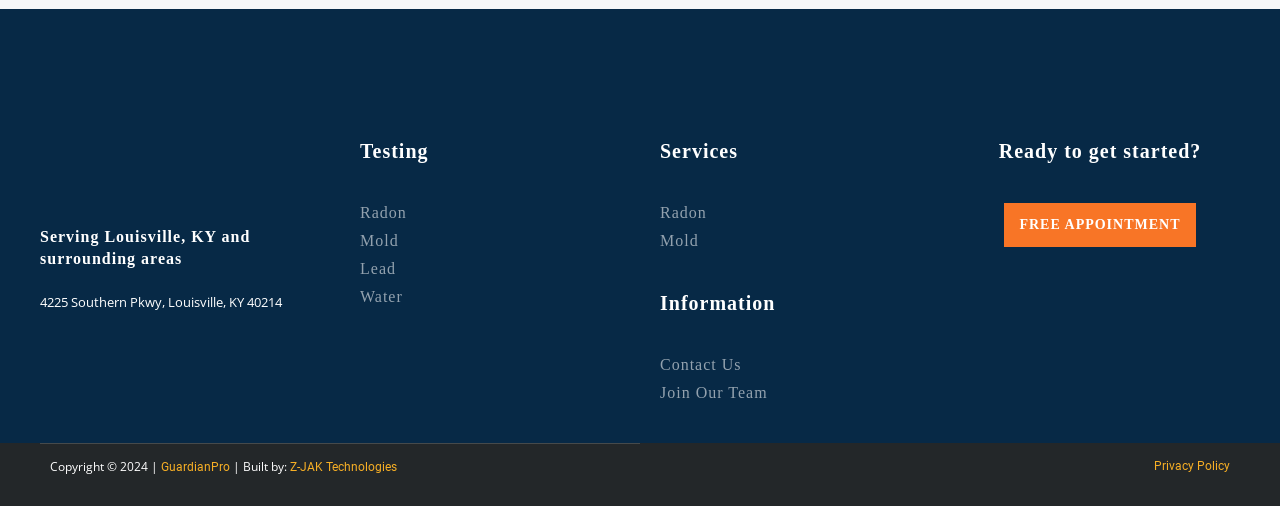Can you find the bounding box coordinates for the element that needs to be clicked to execute this instruction: "Check the Privacy Policy"? The coordinates should be given as four float numbers between 0 and 1, i.e., [left, top, right, bottom].

[0.902, 0.908, 0.961, 0.936]